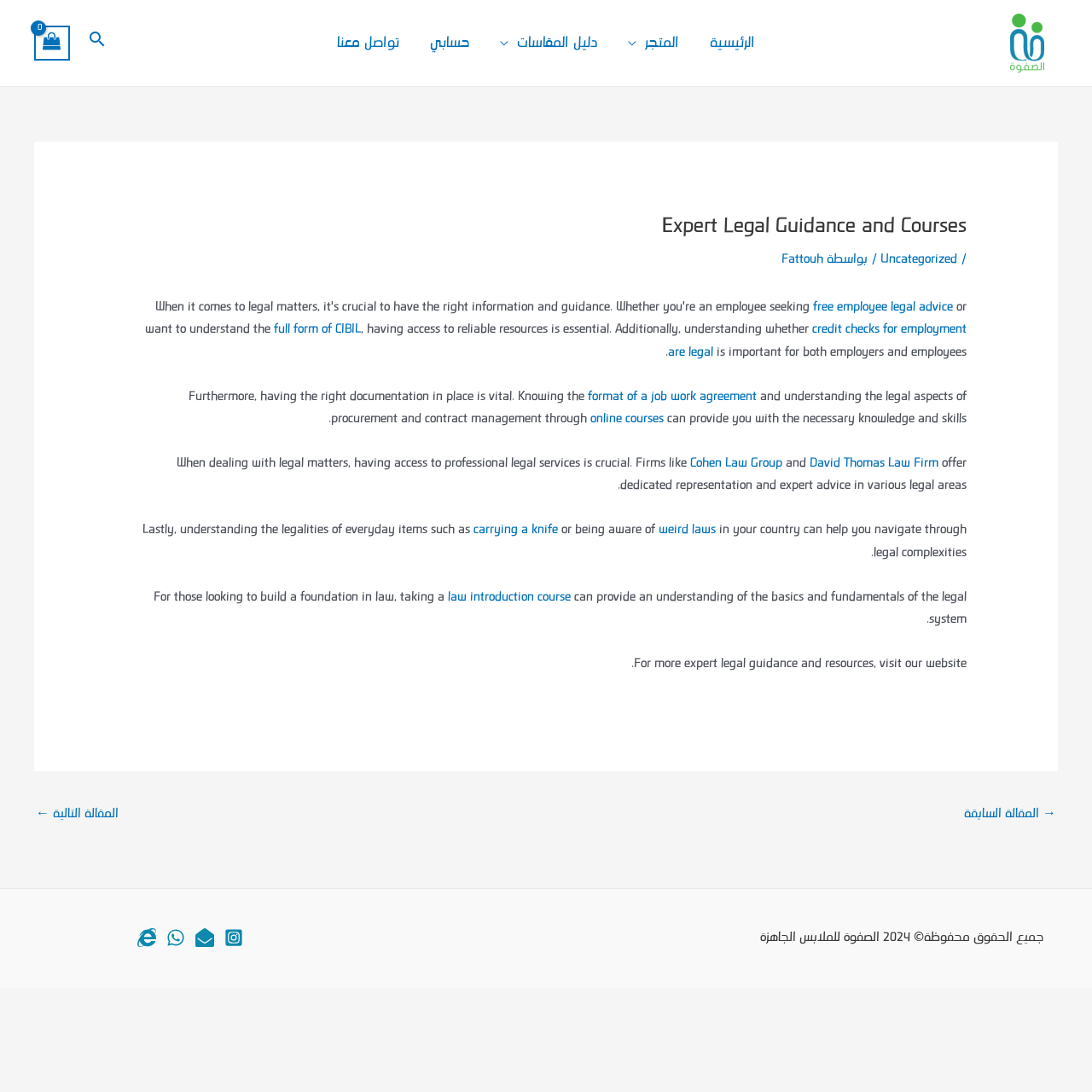Provide the bounding box coordinates for the specified HTML element described in this description: "تواصل معنا". The coordinates should be four float numbers ranging from 0 to 1, in the format [left, top, right, bottom].

[0.295, 0.012, 0.38, 0.067]